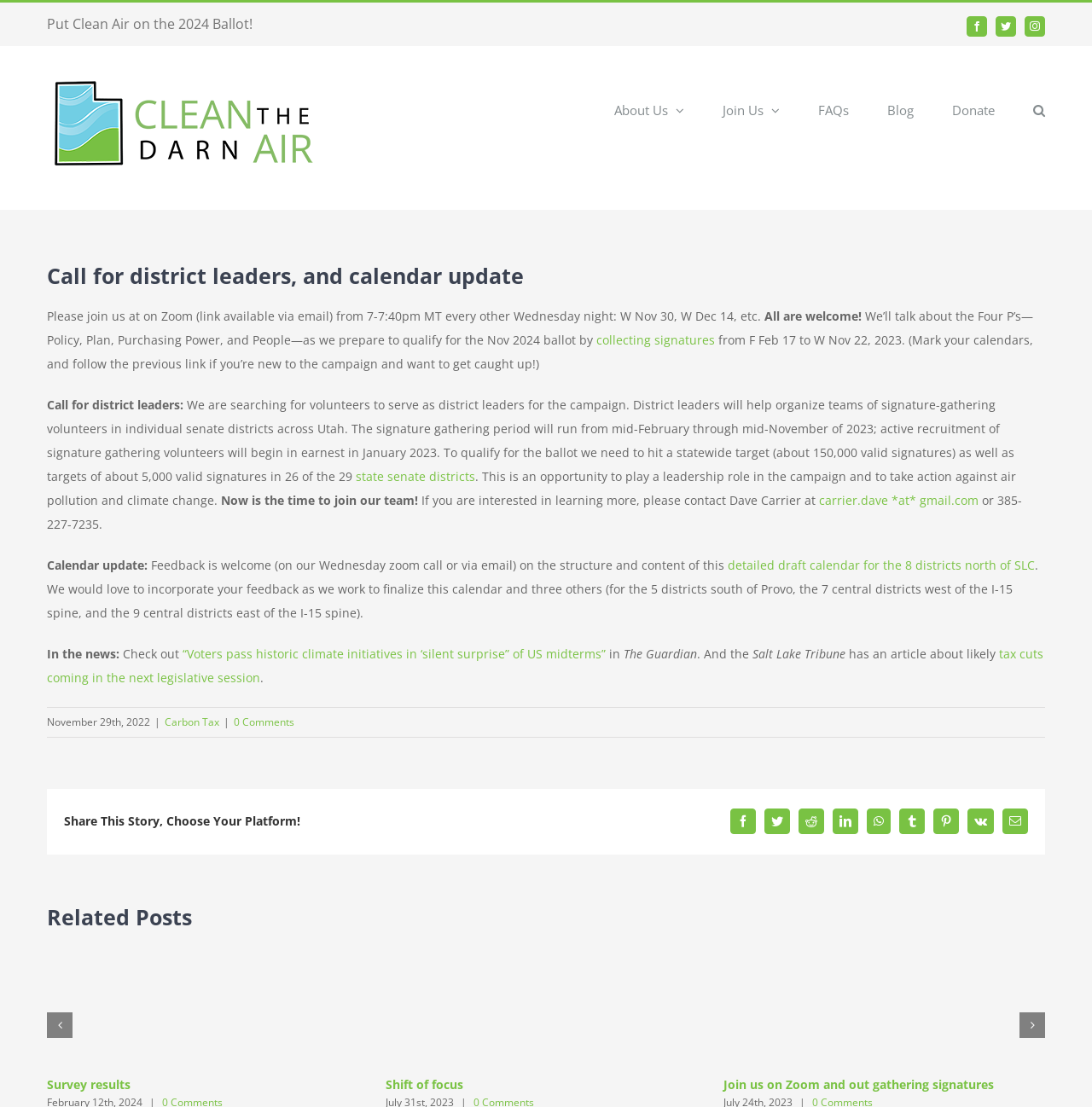Identify and generate the primary title of the webpage.

Call for district leaders, and calendar update